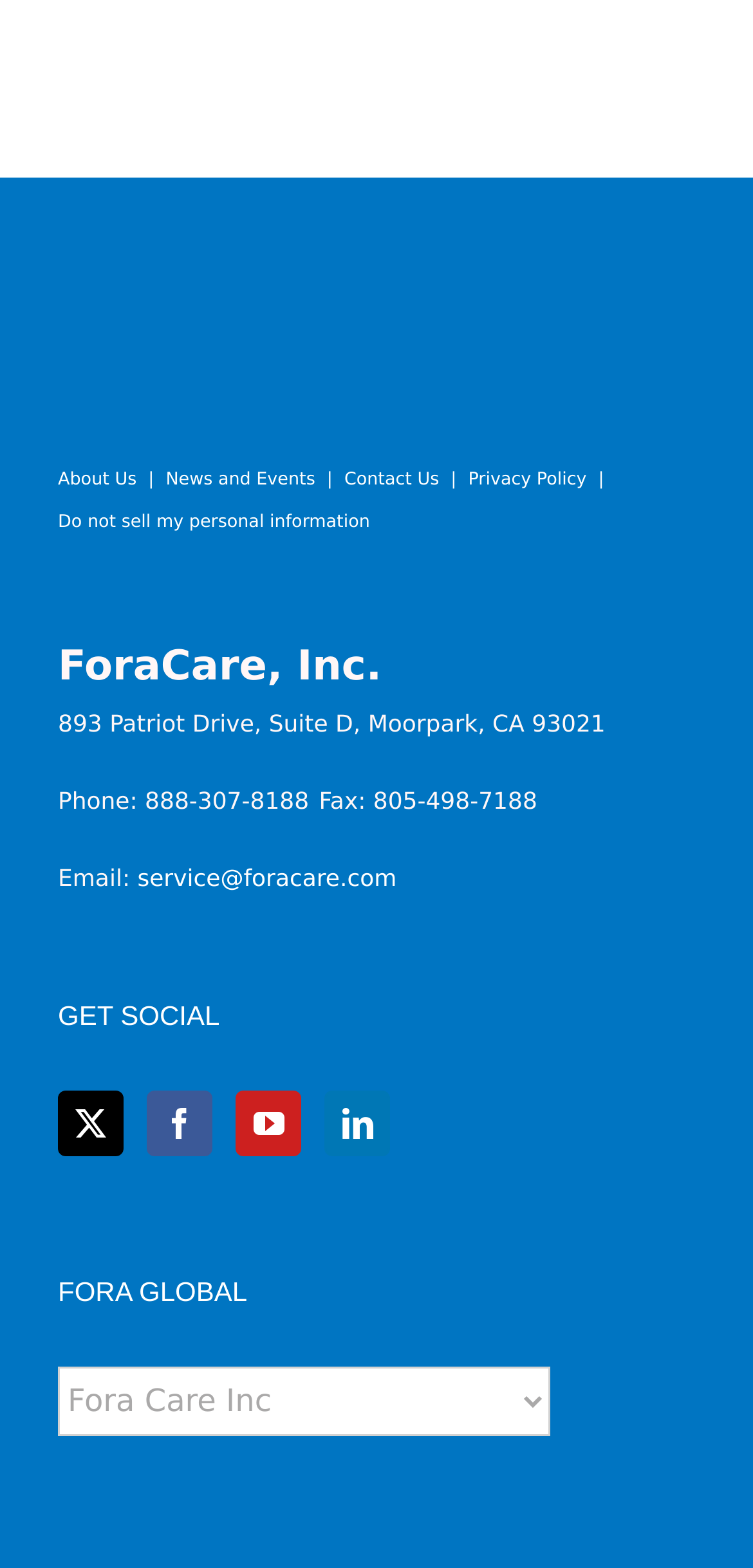Determine the bounding box coordinates of the element's region needed to click to follow the instruction: "contact us". Provide these coordinates as four float numbers between 0 and 1, formatted as [left, top, right, bottom].

None